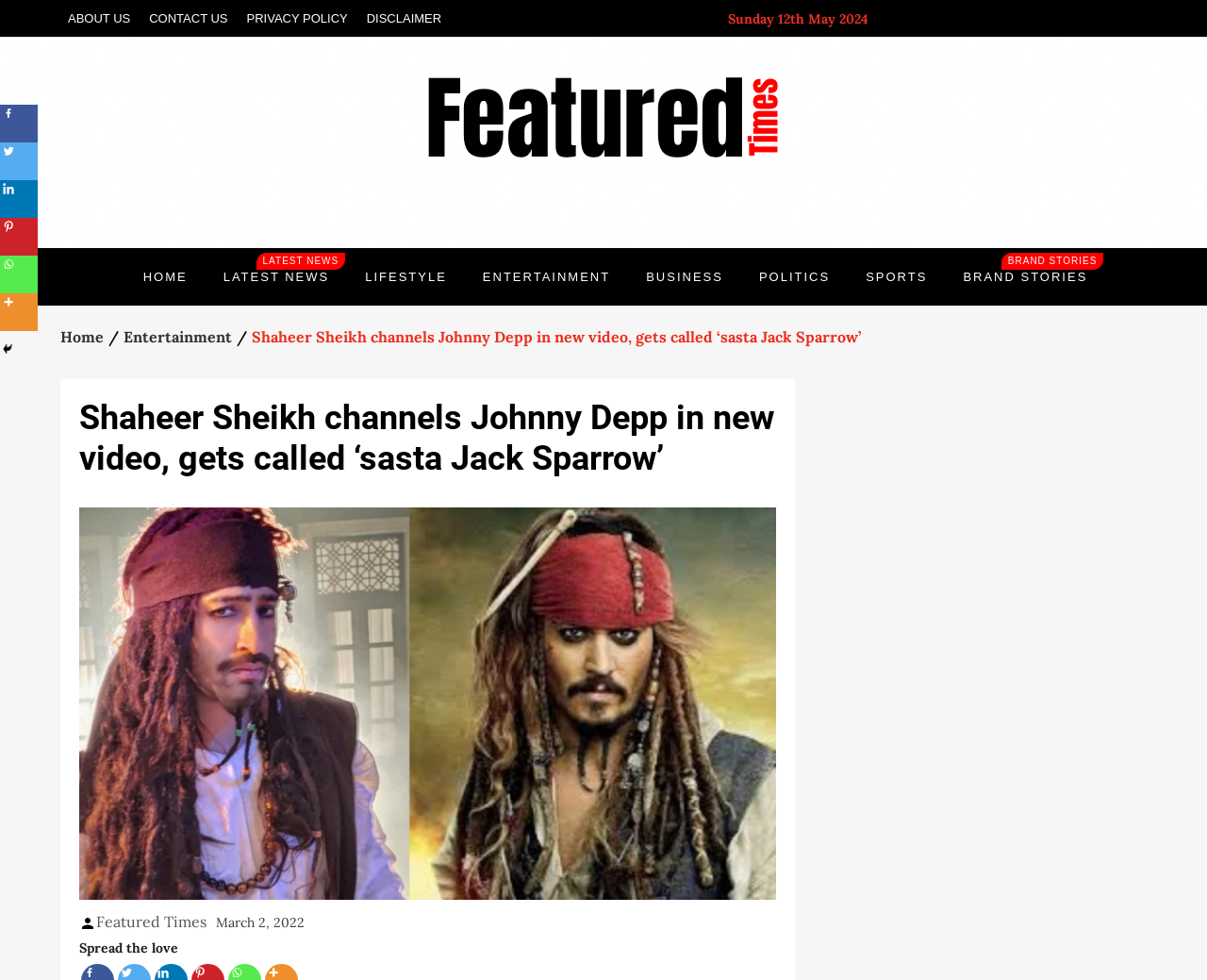Find the bounding box coordinates of the area that needs to be clicked in order to achieve the following instruction: "Share on Facebook". The coordinates should be specified as four float numbers between 0 and 1, i.e., [left, top, right, bottom].

[0.0, 0.107, 0.031, 0.145]